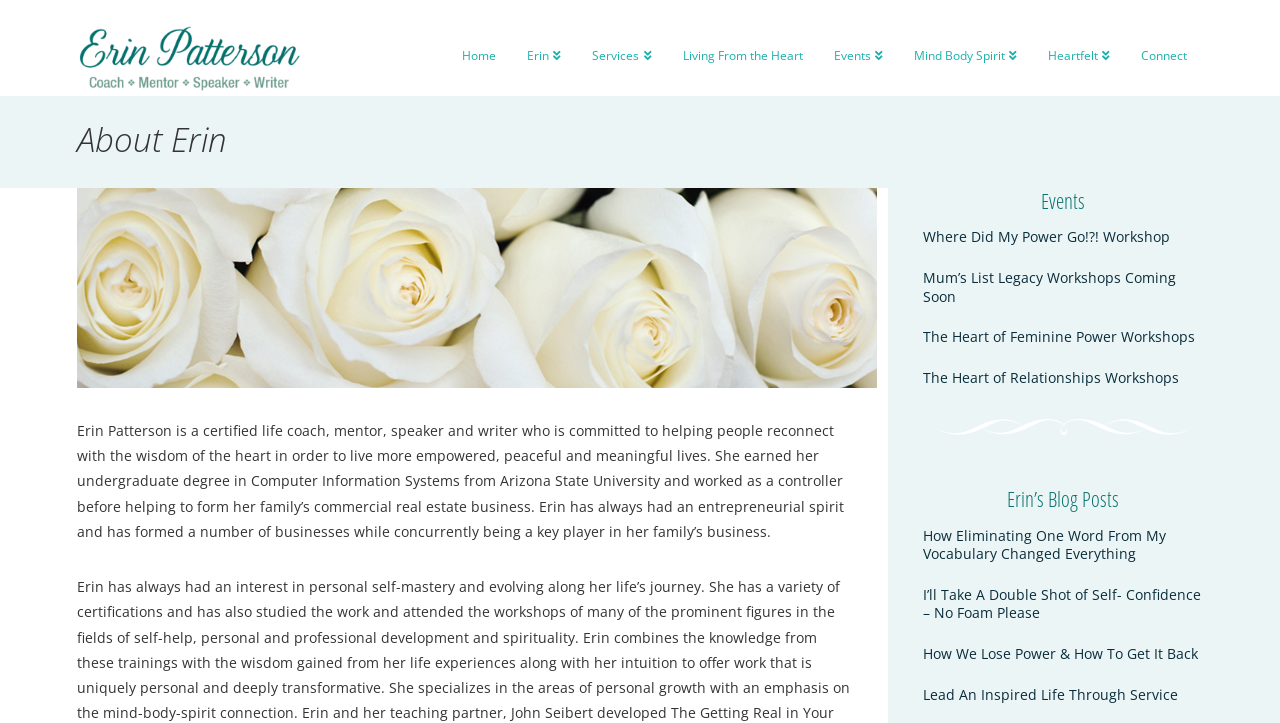Find the bounding box coordinates of the clickable element required to execute the following instruction: "Learn more about the 'Where Did My Power Go!?! Workshop'". Provide the coordinates as four float numbers between 0 and 1, i.e., [left, top, right, bottom].

[0.721, 0.314, 0.914, 0.341]